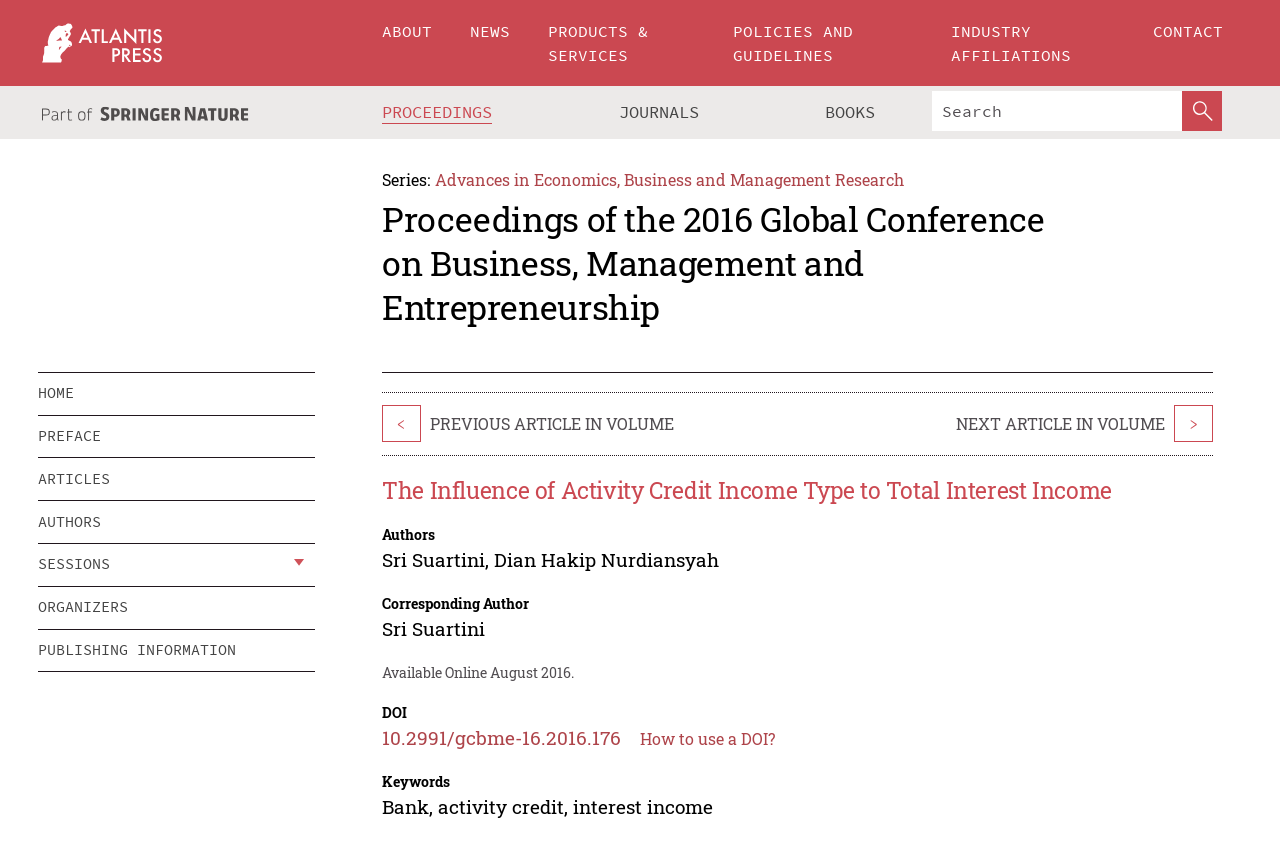Please specify the bounding box coordinates of the clickable section necessary to execute the following command: "Read the PREFACE".

[0.03, 0.492, 0.246, 0.541]